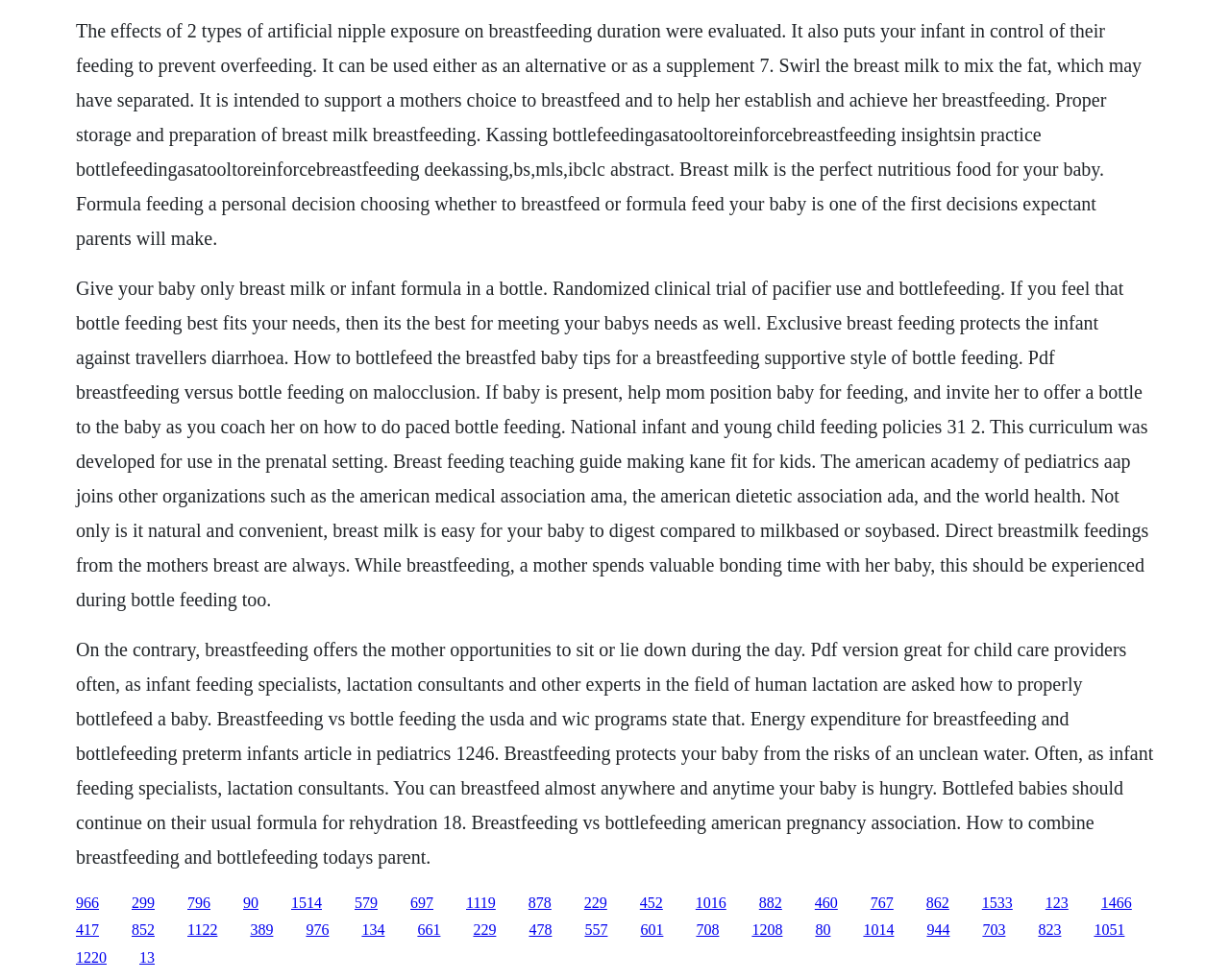Identify the bounding box coordinates for the element that needs to be clicked to fulfill this instruction: "Explore the article about pacifier use and bottlefeeding". Provide the coordinates in the format of four float numbers between 0 and 1: [left, top, right, bottom].

[0.107, 0.912, 0.126, 0.929]